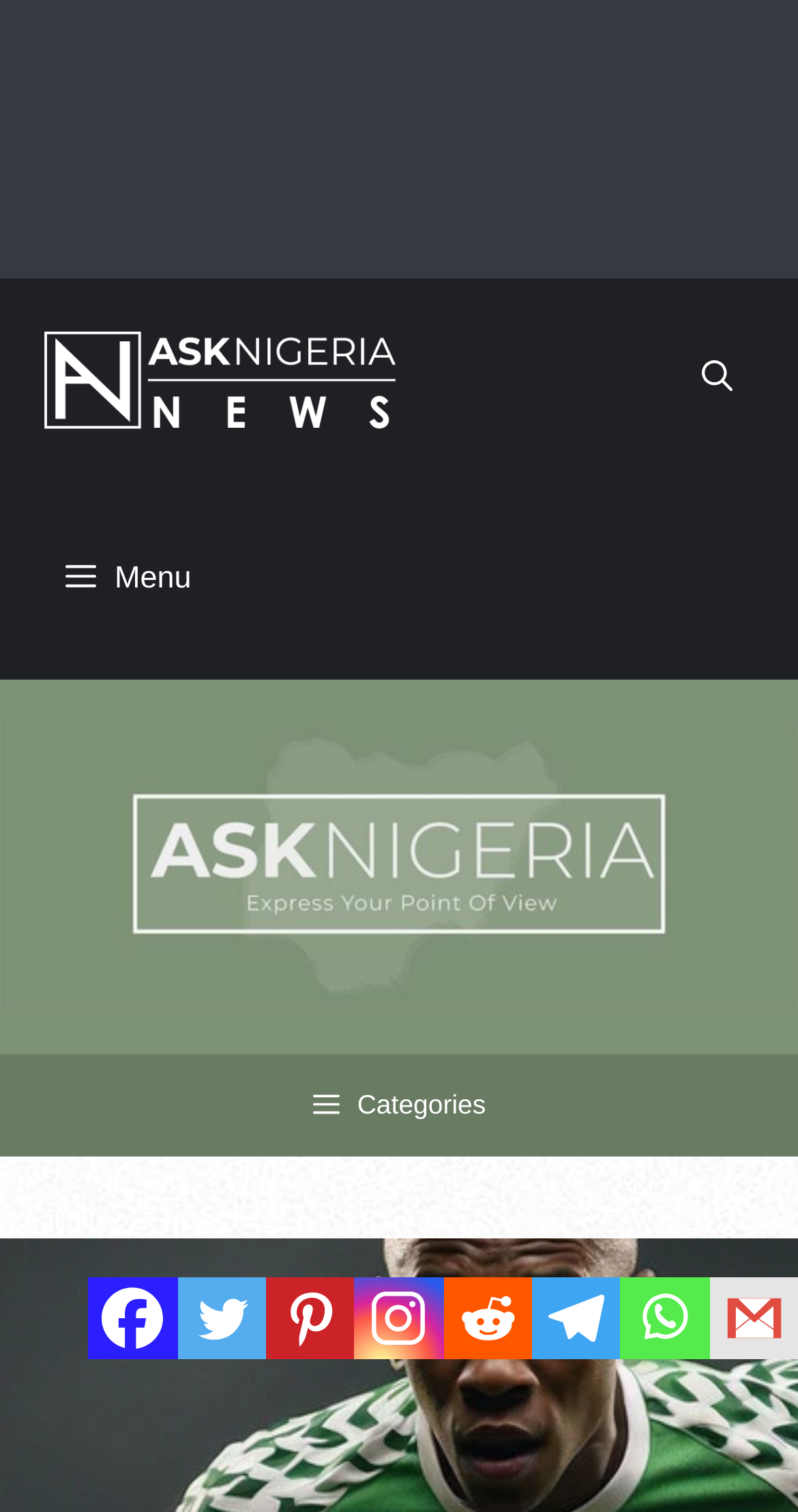Determine the main heading text of the webpage.

CHECK OUT UPDATES ACROSS GLOBAL SPORT NEWS